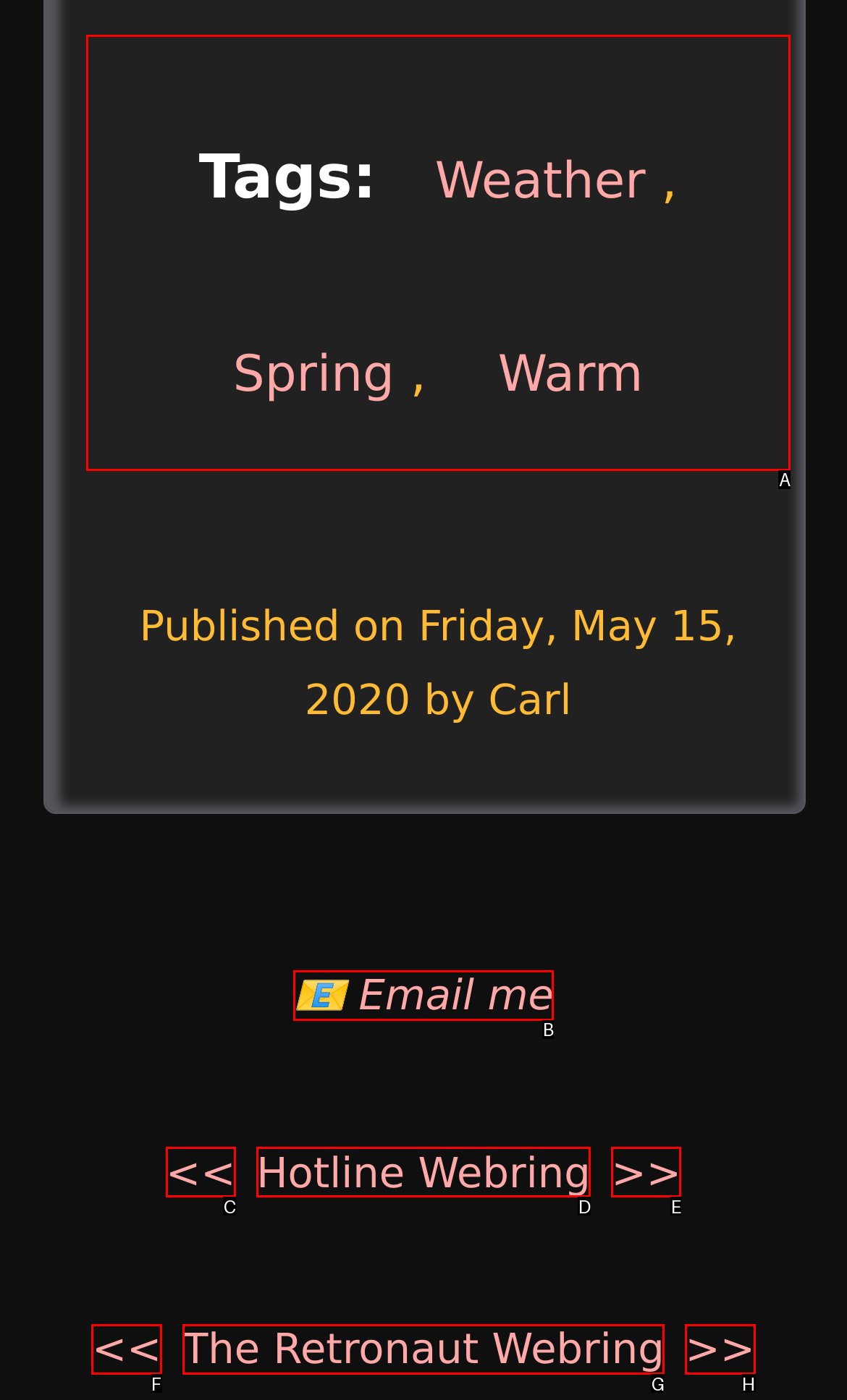Specify the letter of the UI element that should be clicked to achieve the following: View tags
Provide the corresponding letter from the choices given.

A